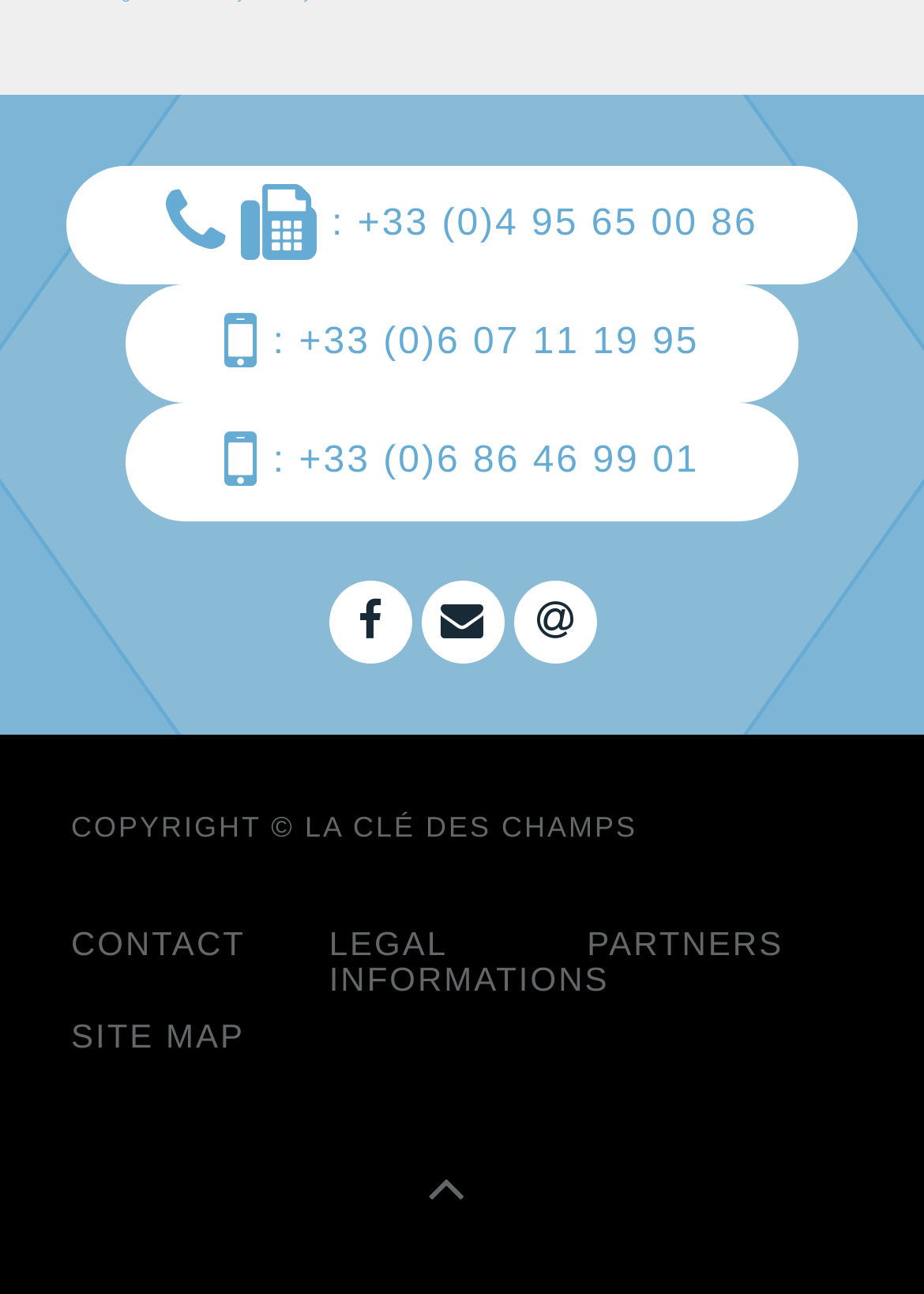Give a one-word or one-phrase response to the question:
What is the copyright information?

COPYRIGHT © LA CLÉ DES CHAMPS